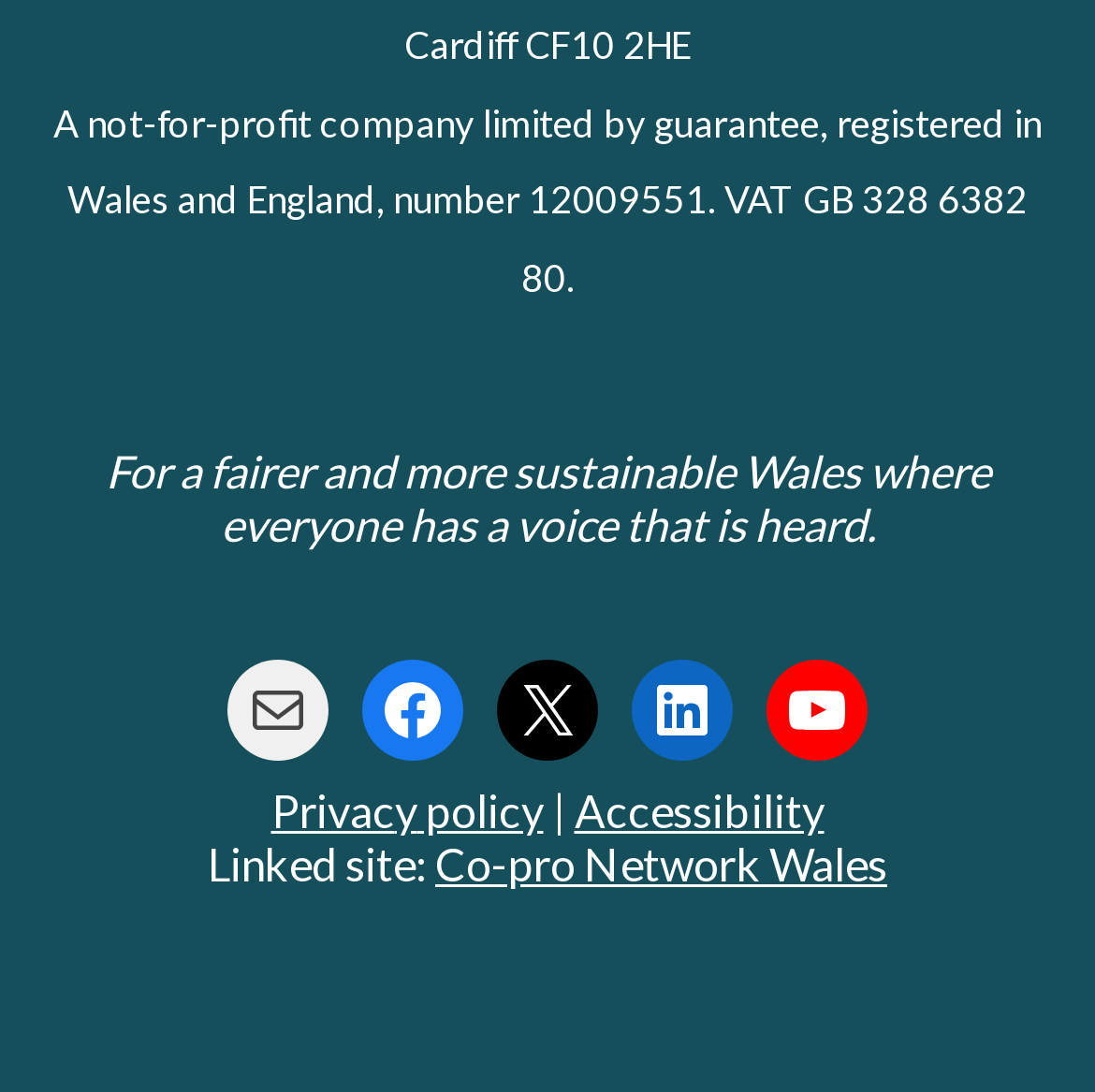Determine the bounding box coordinates for the clickable element required to fulfill the instruction: "Visit WordPress site". Provide the coordinates as four float numbers between 0 and 1, i.e., [left, top, right, bottom].

[0.382, 0.926, 0.582, 0.974]